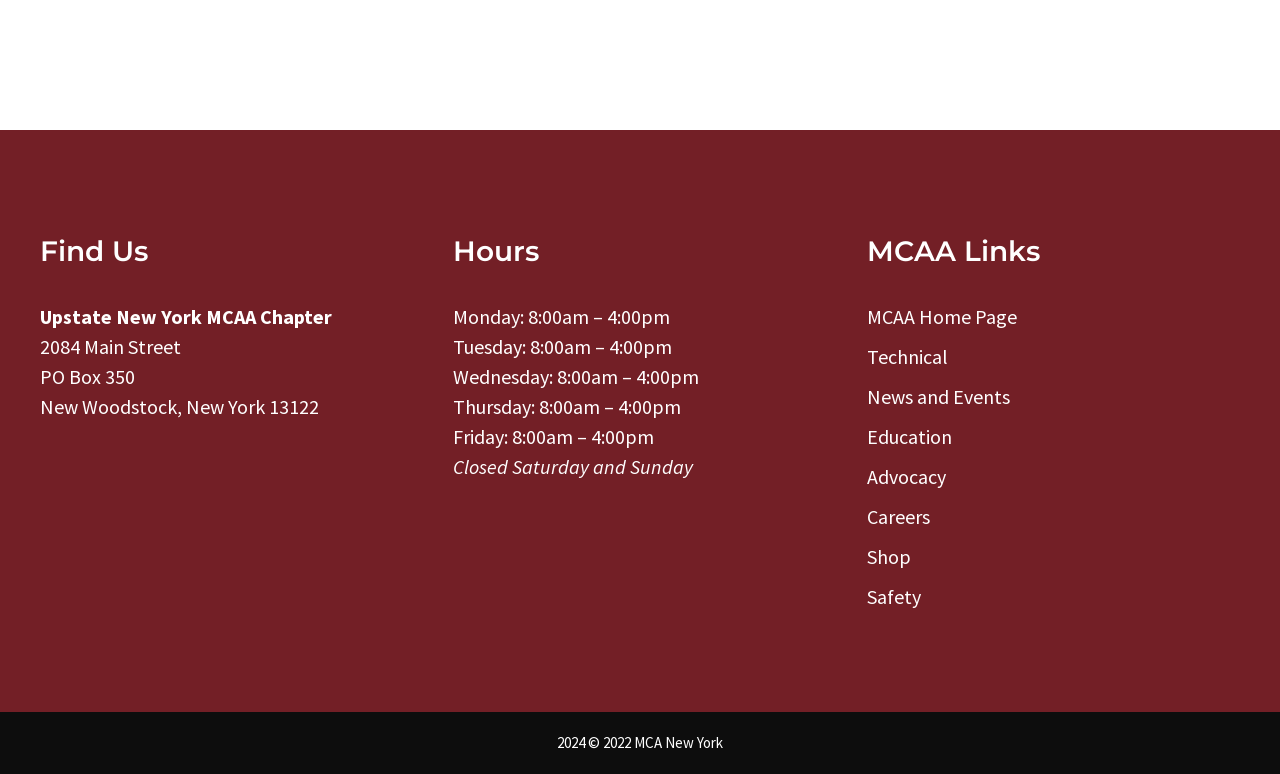Select the bounding box coordinates of the element I need to click to carry out the following instruction: "Visit the ACTION ALERT page".

None